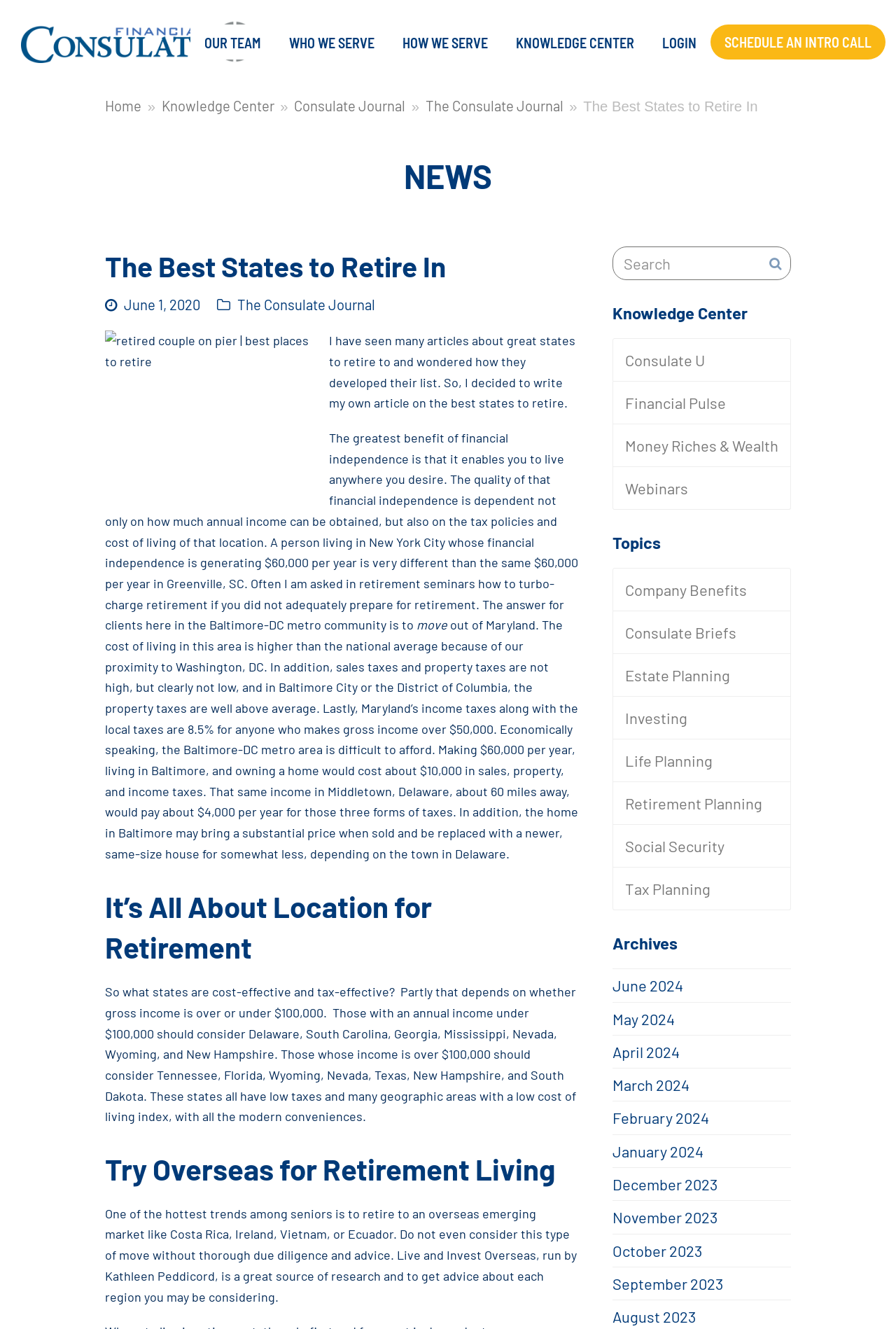Create a detailed description of the webpage's content and layout.

The webpage is about the best states to retire in, with a focus on financial considerations. At the top, there is a navigation menu with links to "OUR TEAM", "WHO WE SERVE", "HOW WE SERVE", "KNOWLEDGE CENTER", "LOGIN", and "SCHEDULE AN INTRO CALL". Below this, there is a link to "Home" and a breadcrumb trail showing the current page's location within the website.

The main content of the page is an article titled "The Best States to Retire In". The article begins with a brief introduction, followed by a heading "It's All About Location for Retirement". The text discusses the importance of considering the cost of living and tax policies when choosing a retirement location. It suggests that states like Delaware, South Carolina, and Georgia are cost-effective and tax-effective options for those with an annual income under $100,000, while states like Tennessee, Florida, and Texas are better suited for those with an income over $100,000.

The article also explores the option of retiring overseas, citing Costa Rica, Ireland, and Vietnam as popular destinations. It advises readers to do thorough research and seek advice before making such a move.

To the right of the article, there is a search box and a list of links to related topics, including "Company Benefits", "Consulate Briefs", "Estate Planning", and "Retirement Planning". Below this, there is an archive section with links to past articles from June 2024 to August 2023.

At the very bottom of the page, there is a link to "Financial Consulate" and an image of a retired couple on a pier, which is likely related to the article's topic.